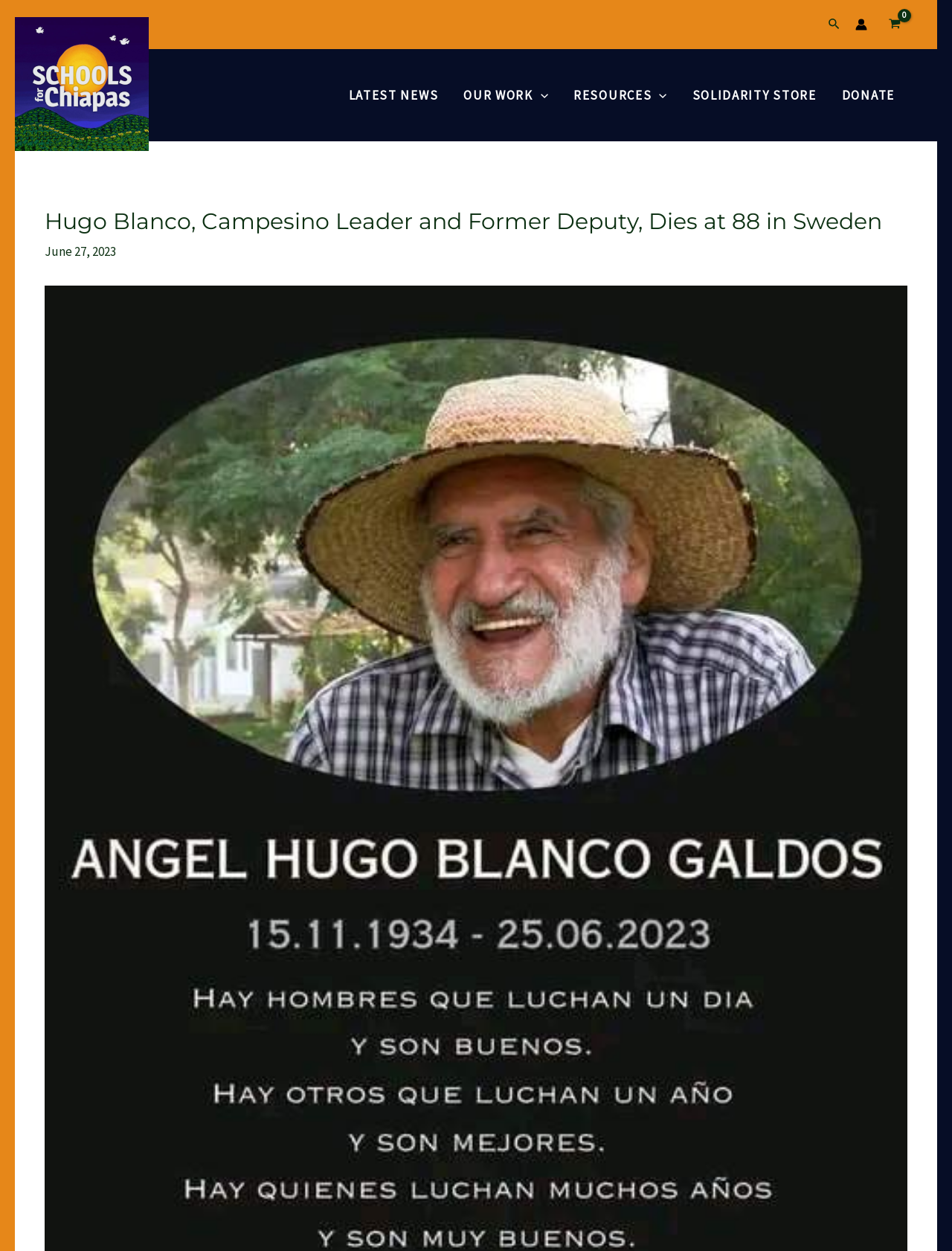Give a concise answer of one word or phrase to the question: 
How many links are there in the navigation?

5